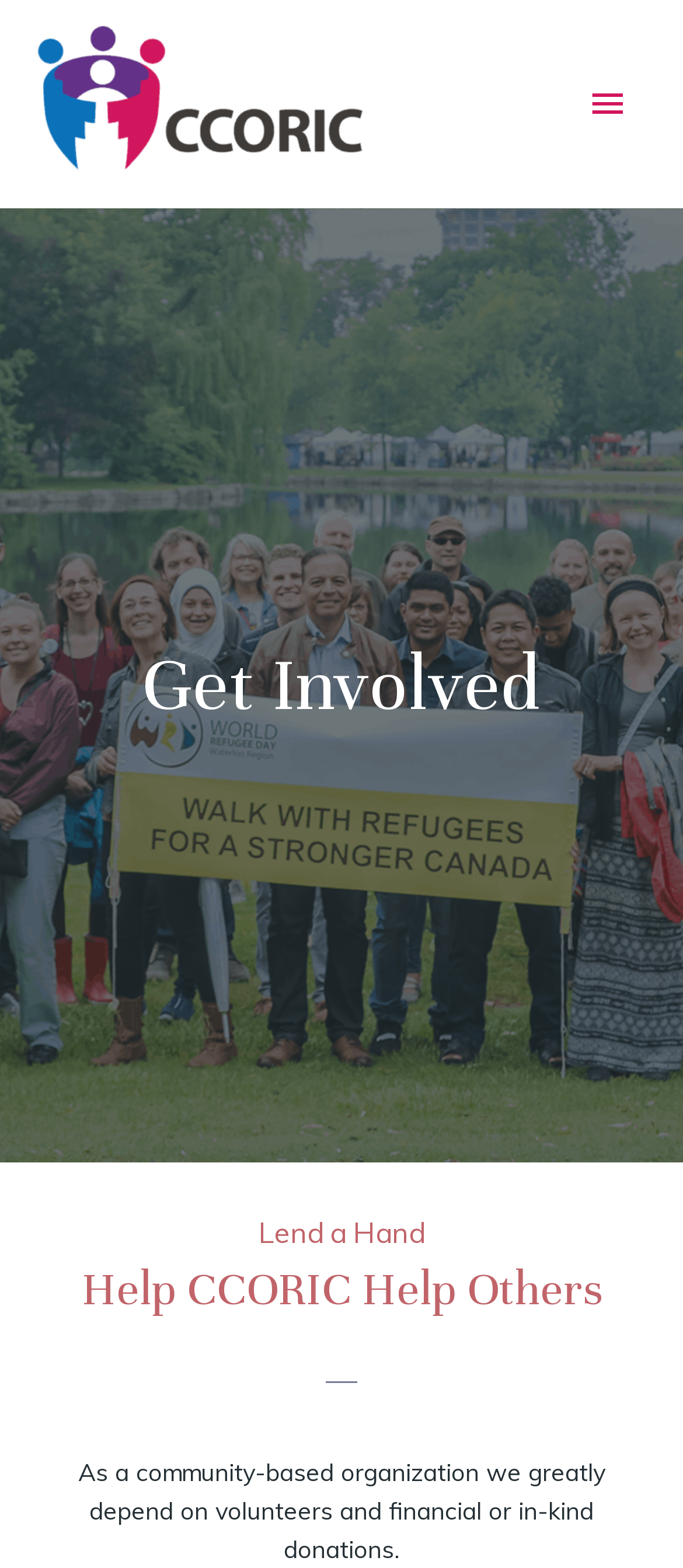What does the organization depend on?
Utilize the information in the image to give a detailed answer to the question.

The webpage states that 'As a community-based organization we greatly depend on volunteers and financial or in-kind donations.' This information can be found in the paragraph below the headings.